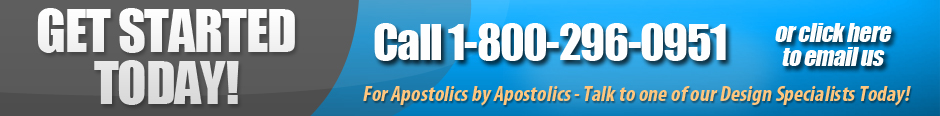Explain the details of the image you are viewing.

The image features an engaging banner inviting viewers to take action with the bold message "GET STARTED TODAY!" prominently displayed. Below this, it provides a phone number, 1-800-296-0951, encouraging individuals to call for services specifically catered to the Apostolic community. The banner also offers an alternative method of communication, suggesting viewers can click to send an email. 

The design details a vibrant background, transitioning from gray to blue, reinforcing the message with energetic visuals and clear typography. Underneath, a tagline reads, "For Apostolics by Apostolics - Talk to one of our Design Specialists Today!" This emphasizes the personalized service available for Apostolic churches, ministries, and businesses looking for professional website and graphic design solutions. The overall tone is direct and supportive, aiming to inspire immediate engagement.